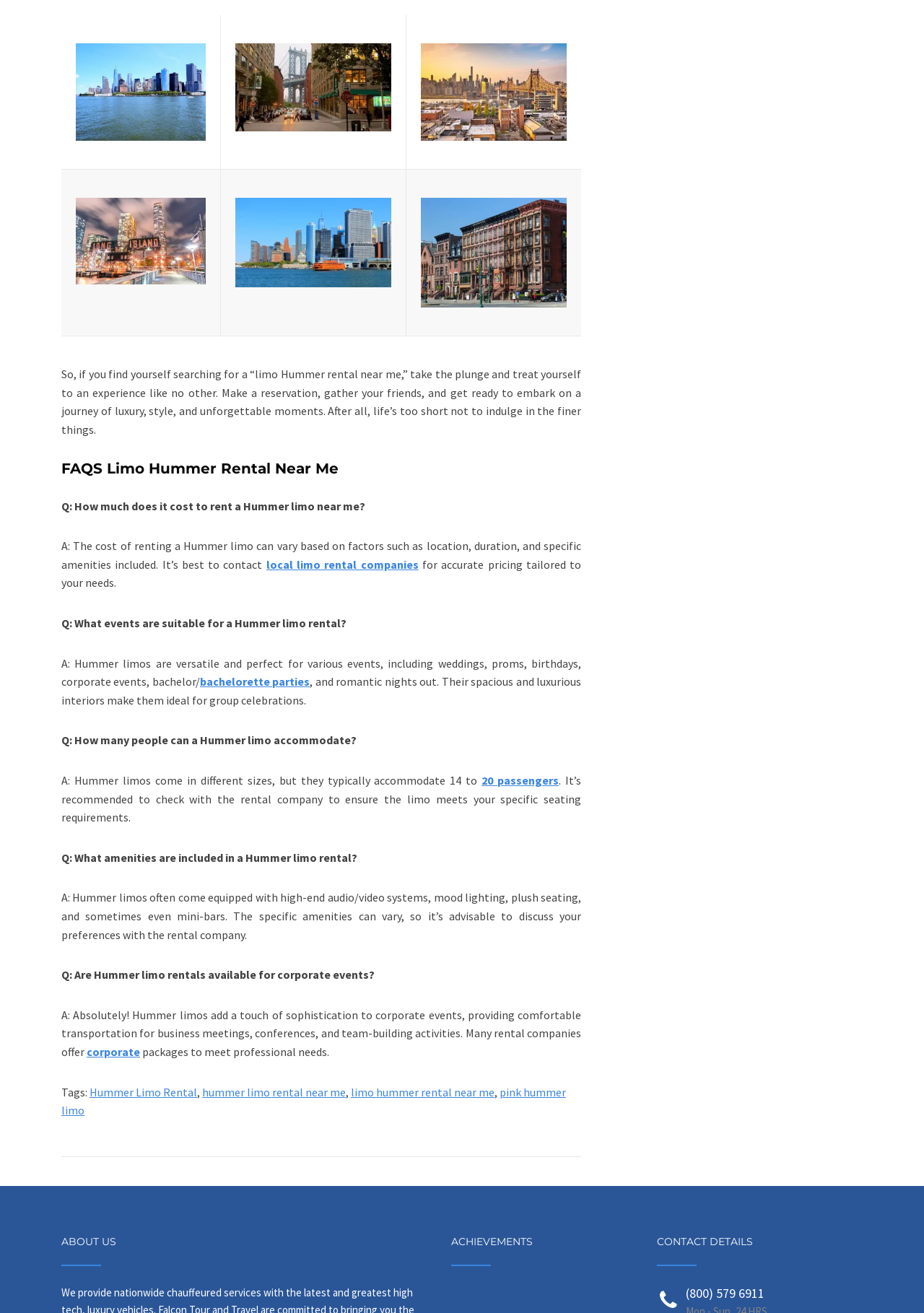Determine the bounding box coordinates of the element that should be clicked to execute the following command: "Click on Manhattan".

[0.082, 0.033, 0.222, 0.107]